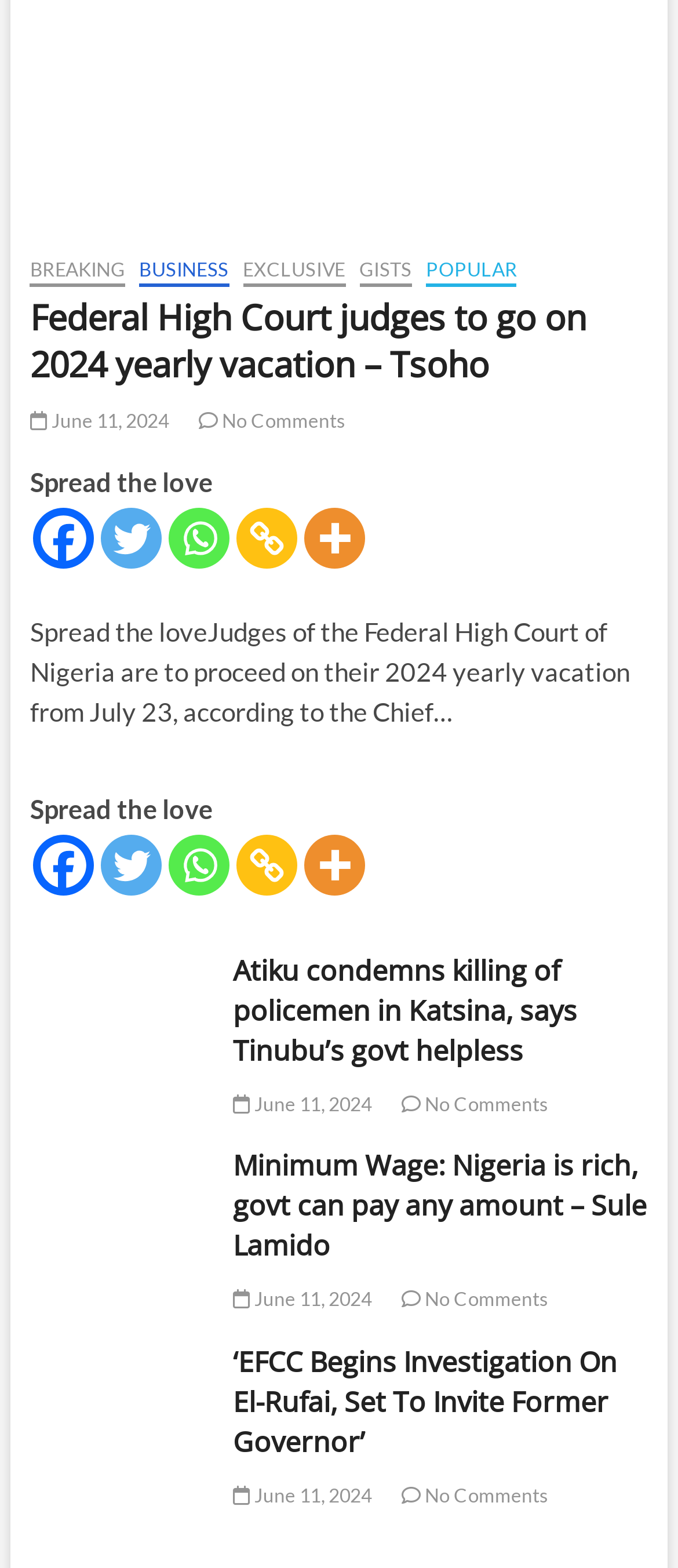Pinpoint the bounding box coordinates for the area that should be clicked to perform the following instruction: "Read the article 'Atiku condemns killing of policemen in Katsina, says Tinubu’s govt helpless'".

[0.343, 0.607, 0.956, 0.683]